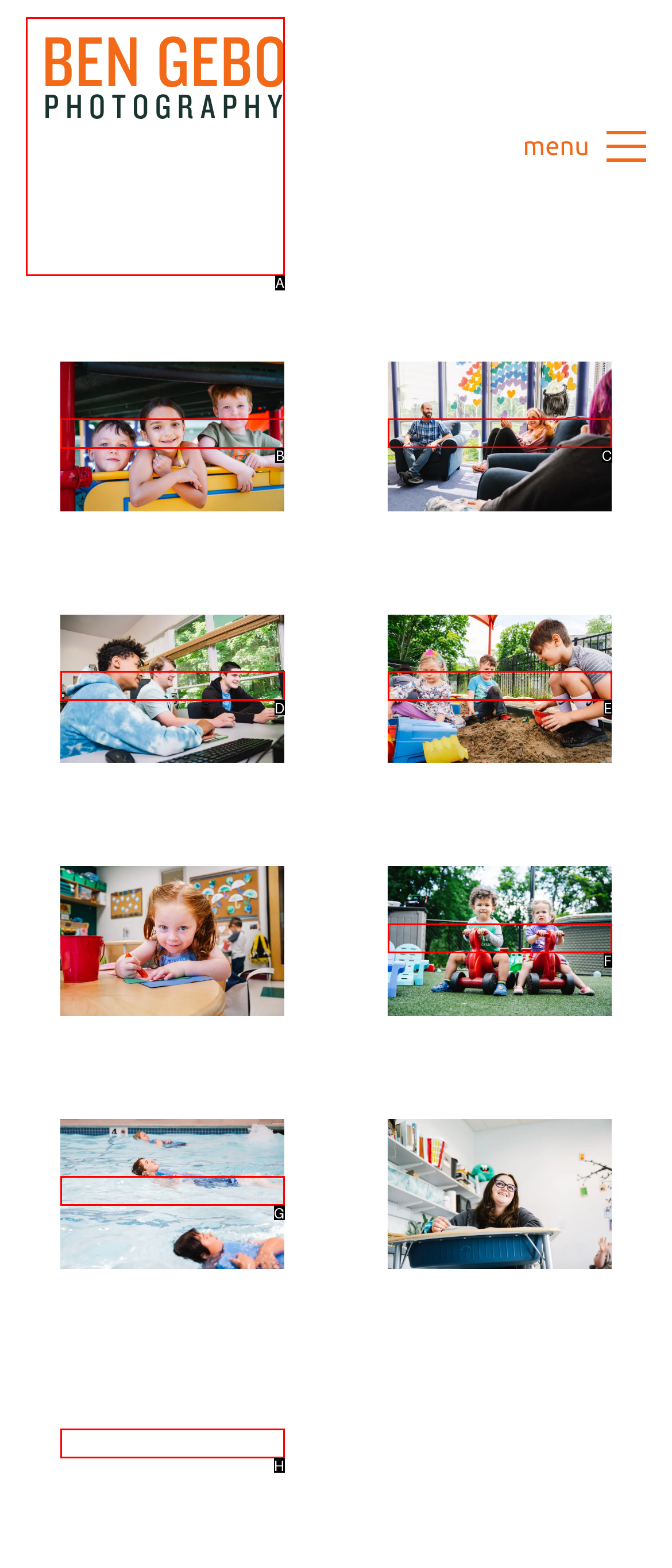Identify the appropriate choice to fulfill this task: Visit RFK Community Alliance for Proverb Agency website
Respond with the letter corresponding to the correct option.

B